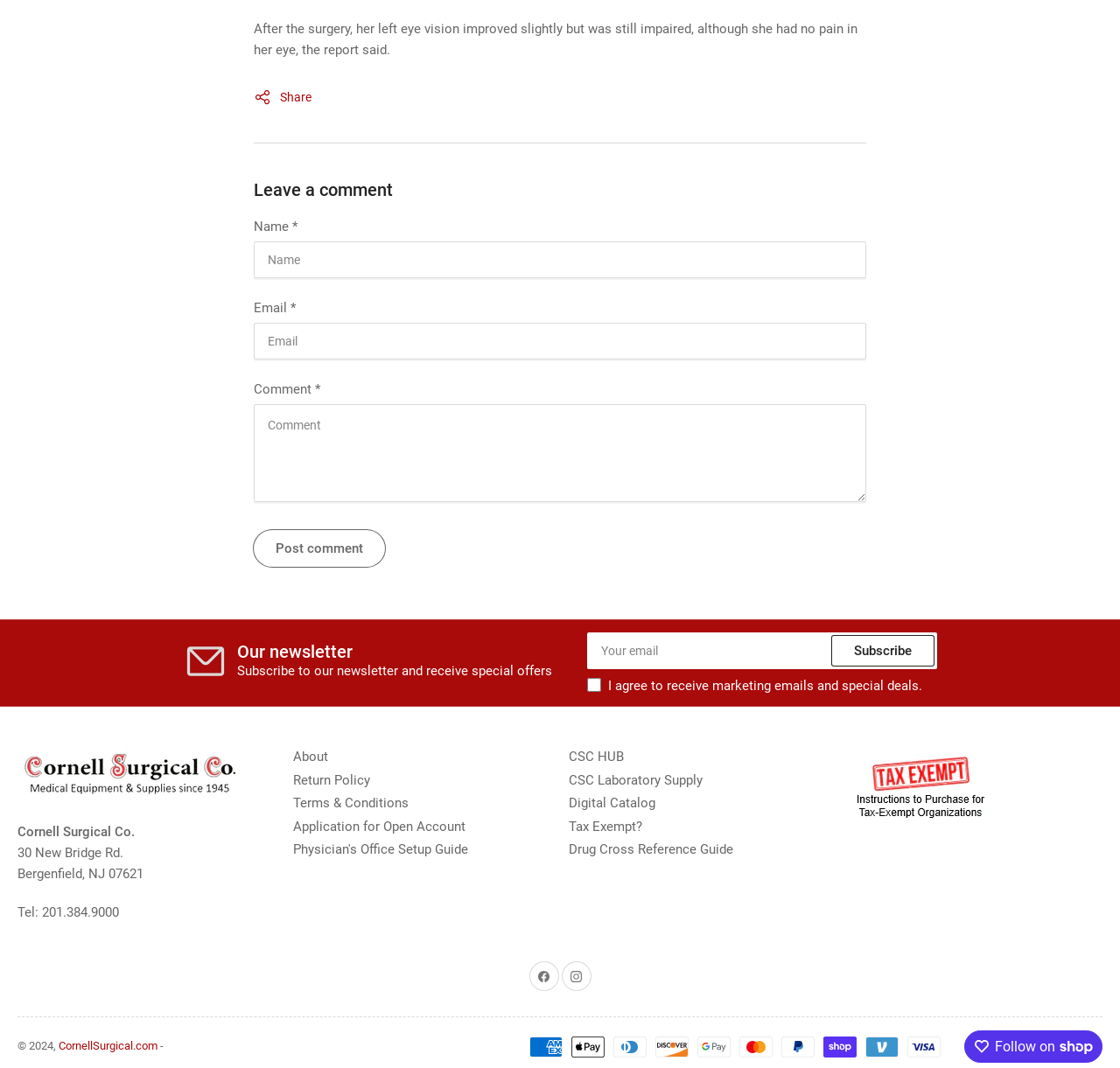What social media platform is represented by the image with the bounding box [0.473, 0.893, 0.498, 0.92]?
Using the image, respond with a single word or phrase.

Facebook